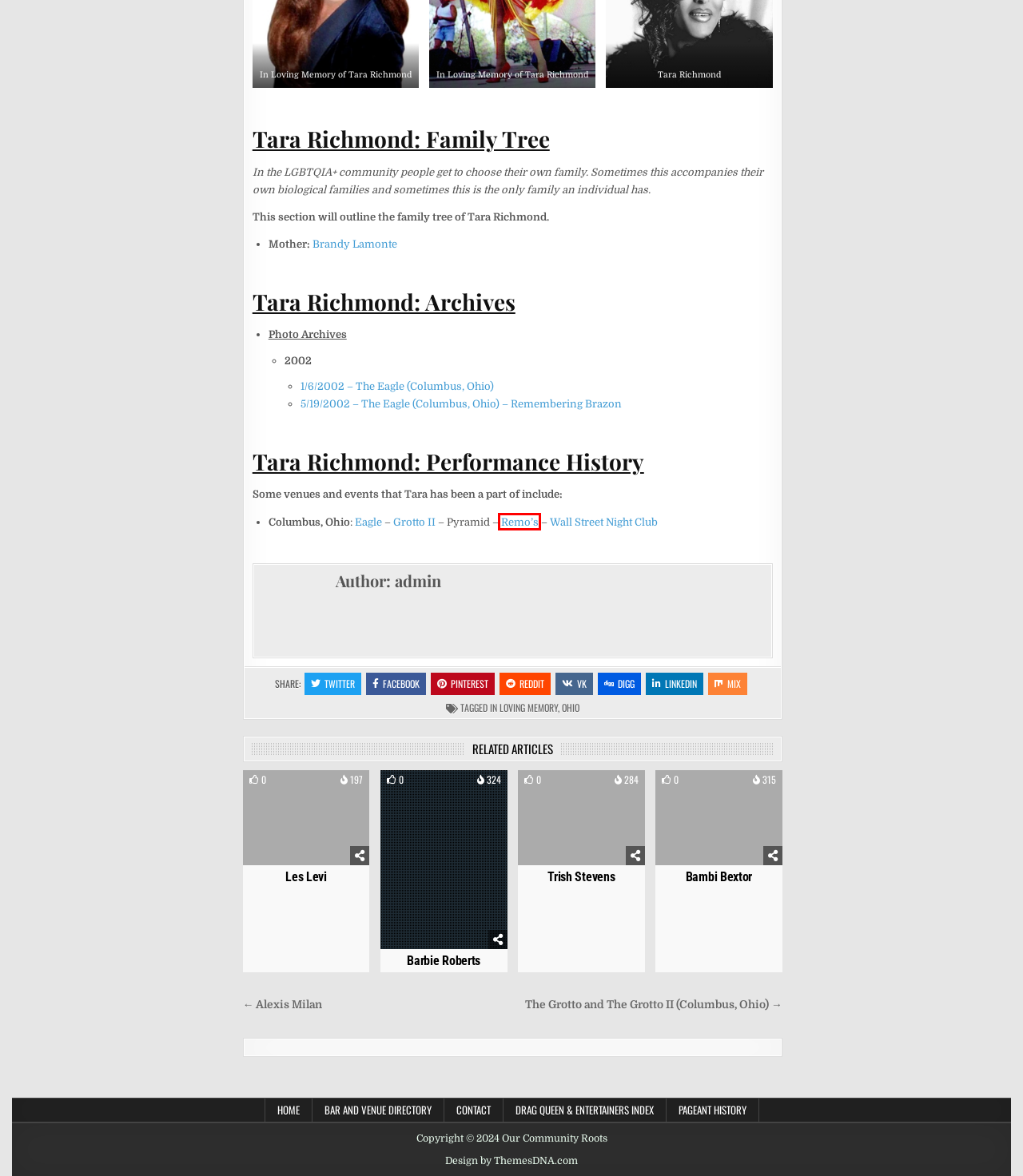Take a look at the provided webpage screenshot featuring a red bounding box around an element. Select the most appropriate webpage description for the page that loads after clicking on the element inside the red bounding box. Here are the candidates:
A. Wall Street Night Club (Columbus, Ohio) – Our Community Roots
B. Barbie Roberts – Our Community Roots
C. VK | 登录
D. ARCHIVE: The Eagle (Columbus, Ohio) | 1/6/2002 – Our Community Roots
E. Brandy Lamonte – Our Community Roots
F. Remo’s (Columbus, Ohio) – Our Community Roots
G. Bambi Bextor – Our Community Roots
H. Alexis Milan – Our Community Roots

F